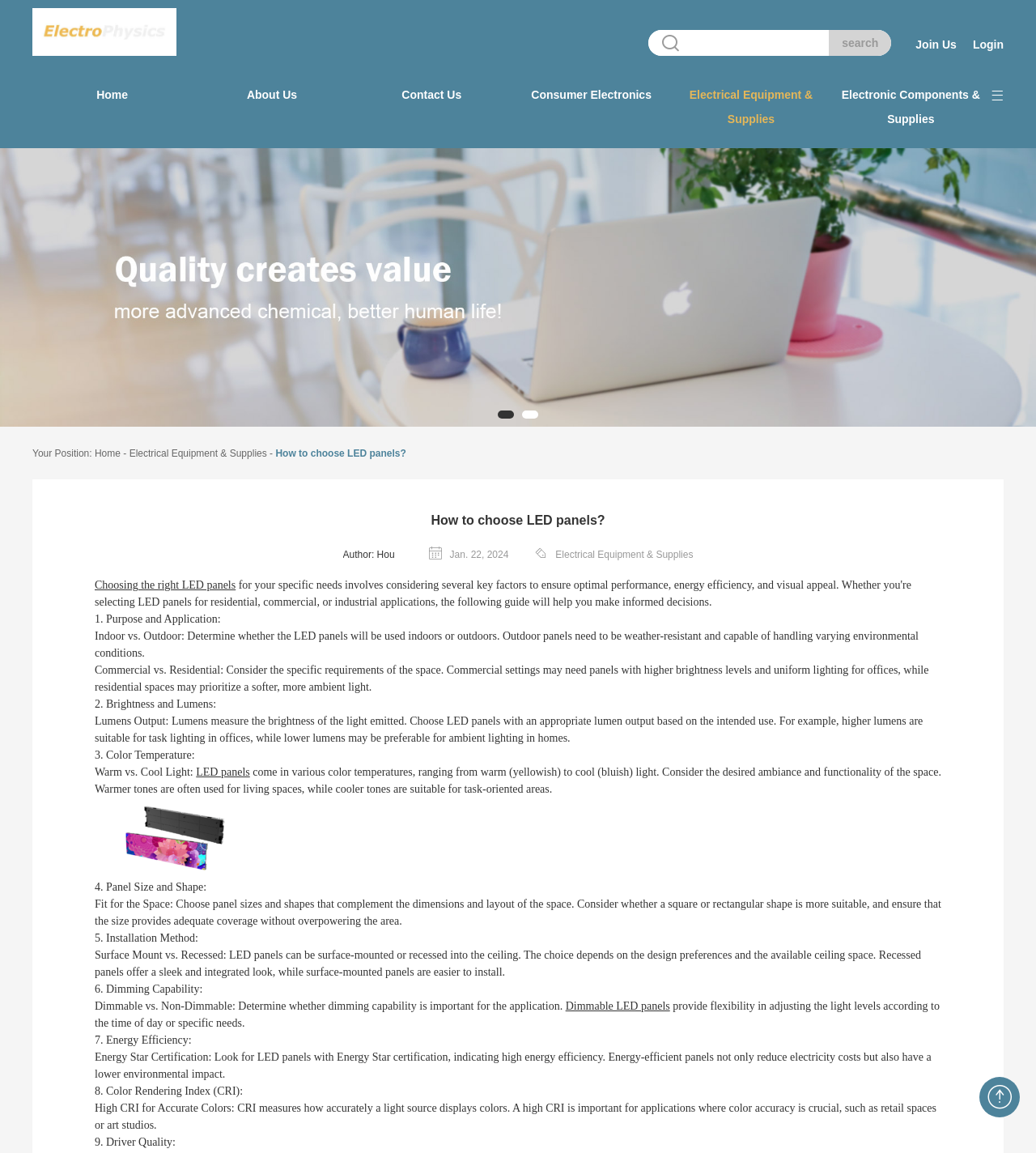Pinpoint the bounding box coordinates of the element you need to click to execute the following instruction: "Go to the 'HOME' page". The bounding box should be represented by four float numbers between 0 and 1, in the format [left, top, right, bottom].

None